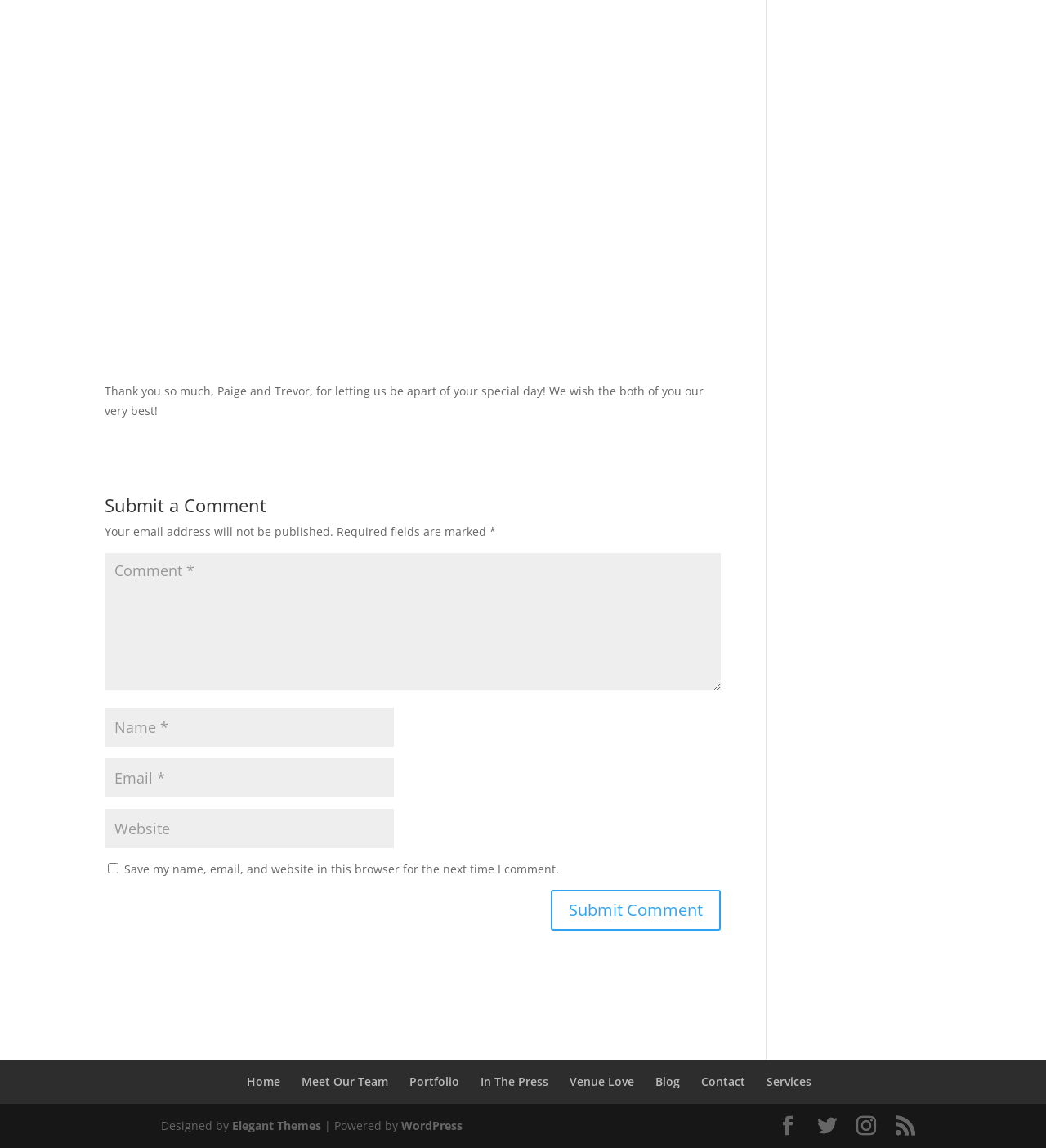Identify the bounding box coordinates for the region to click in order to carry out this instruction: "Enter your name". Provide the coordinates using four float numbers between 0 and 1, formatted as [left, top, right, bottom].

[0.1, 0.616, 0.377, 0.65]